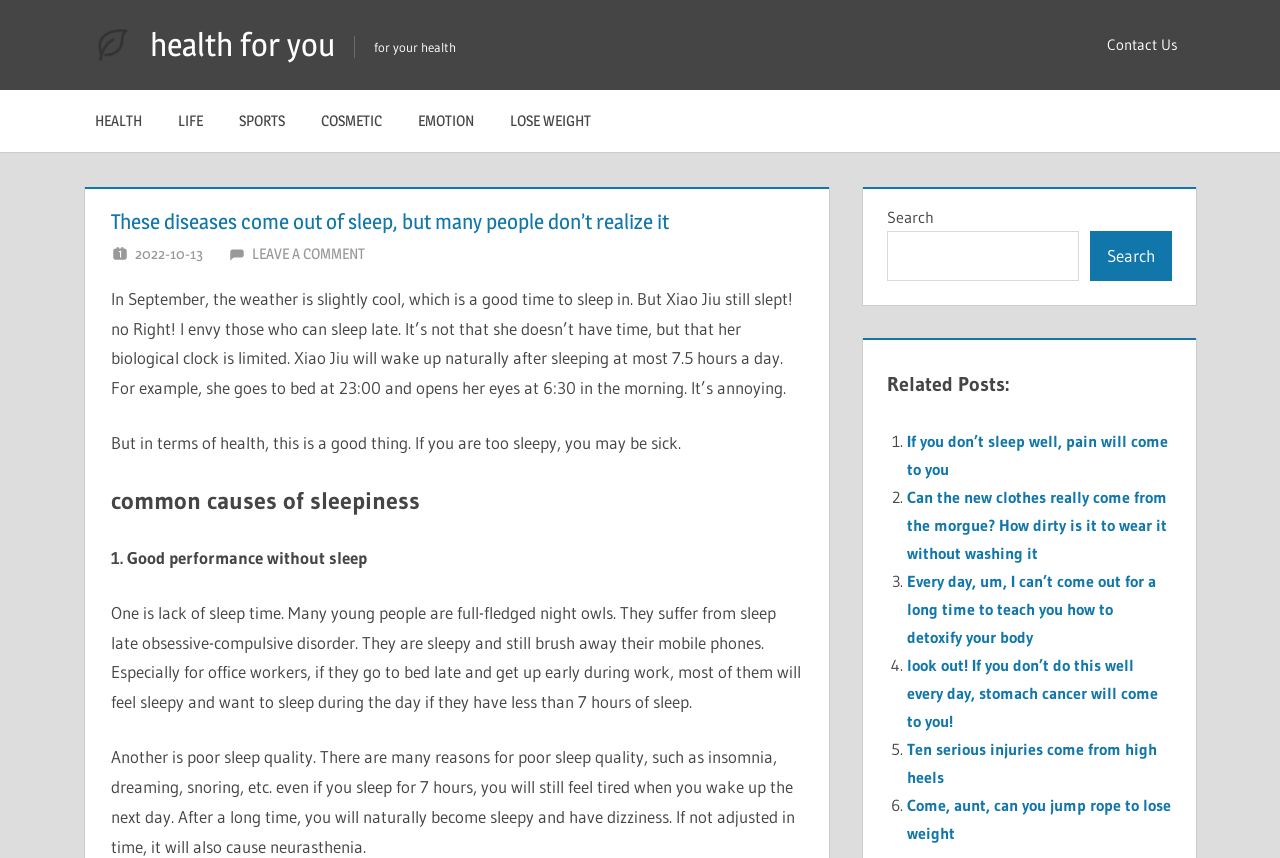Locate the bounding box coordinates of the element that should be clicked to fulfill the instruction: "Click the 'HEALTH' link".

[0.06, 0.105, 0.125, 0.177]